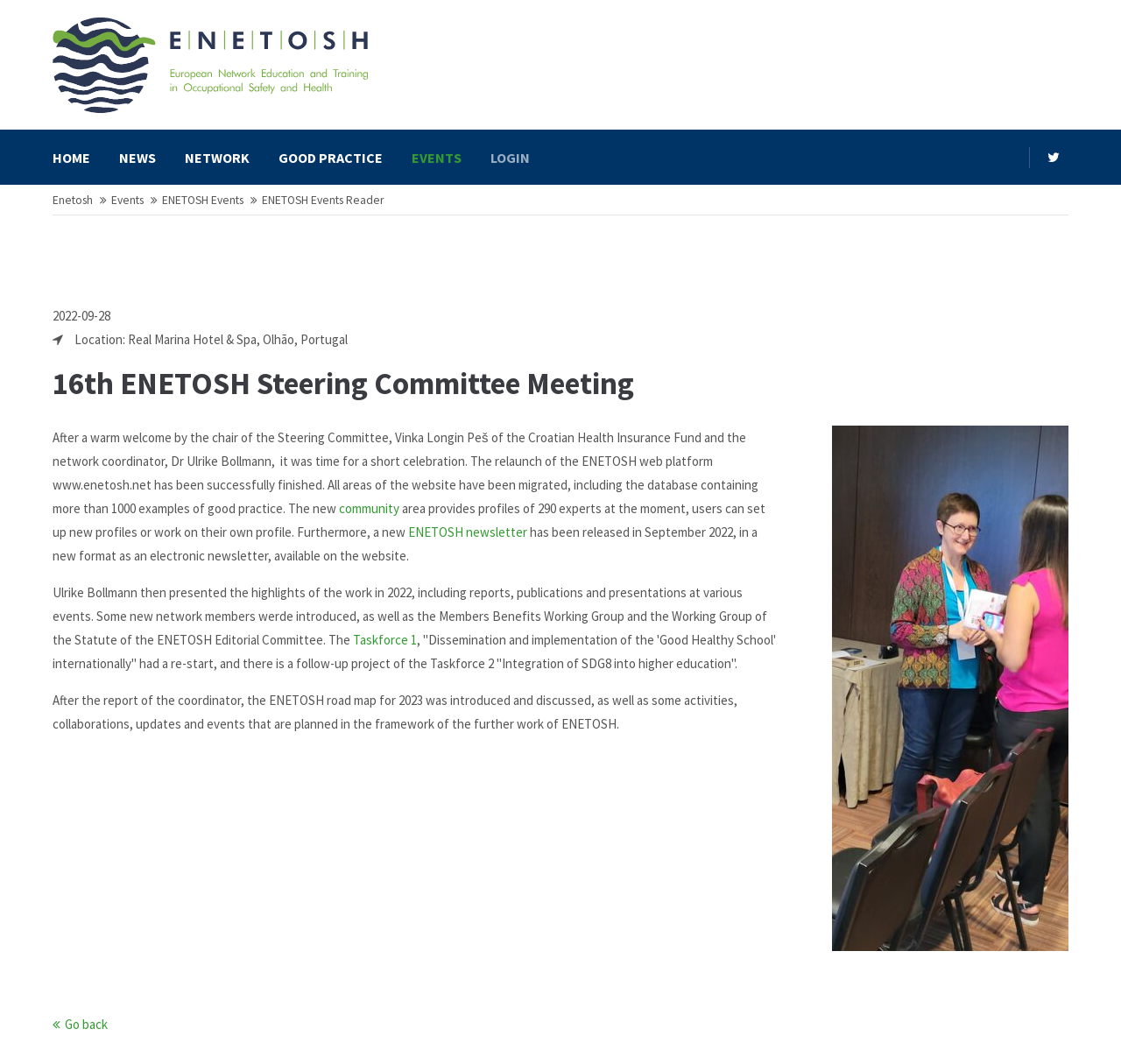Predict the bounding box of the UI element that fits this description: "Events".

[0.099, 0.181, 0.128, 0.195]